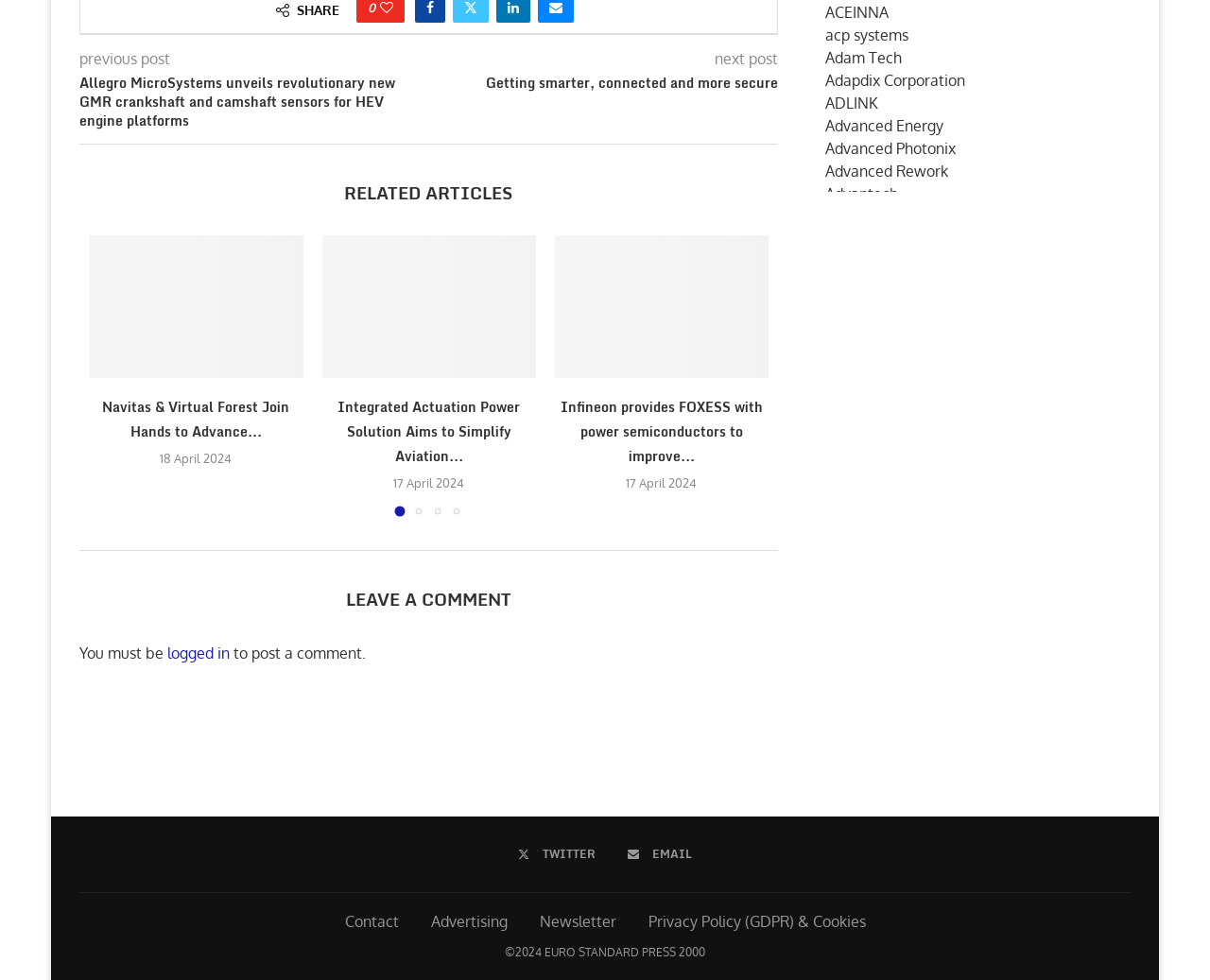Find the bounding box coordinates of the element to click in order to complete the given instruction: "Click on 'Allegro MicroSystems unveils revolutionary new GMR crankshaft and camshaft sensors for HEV engine platforms'."

[0.066, 0.076, 0.354, 0.132]